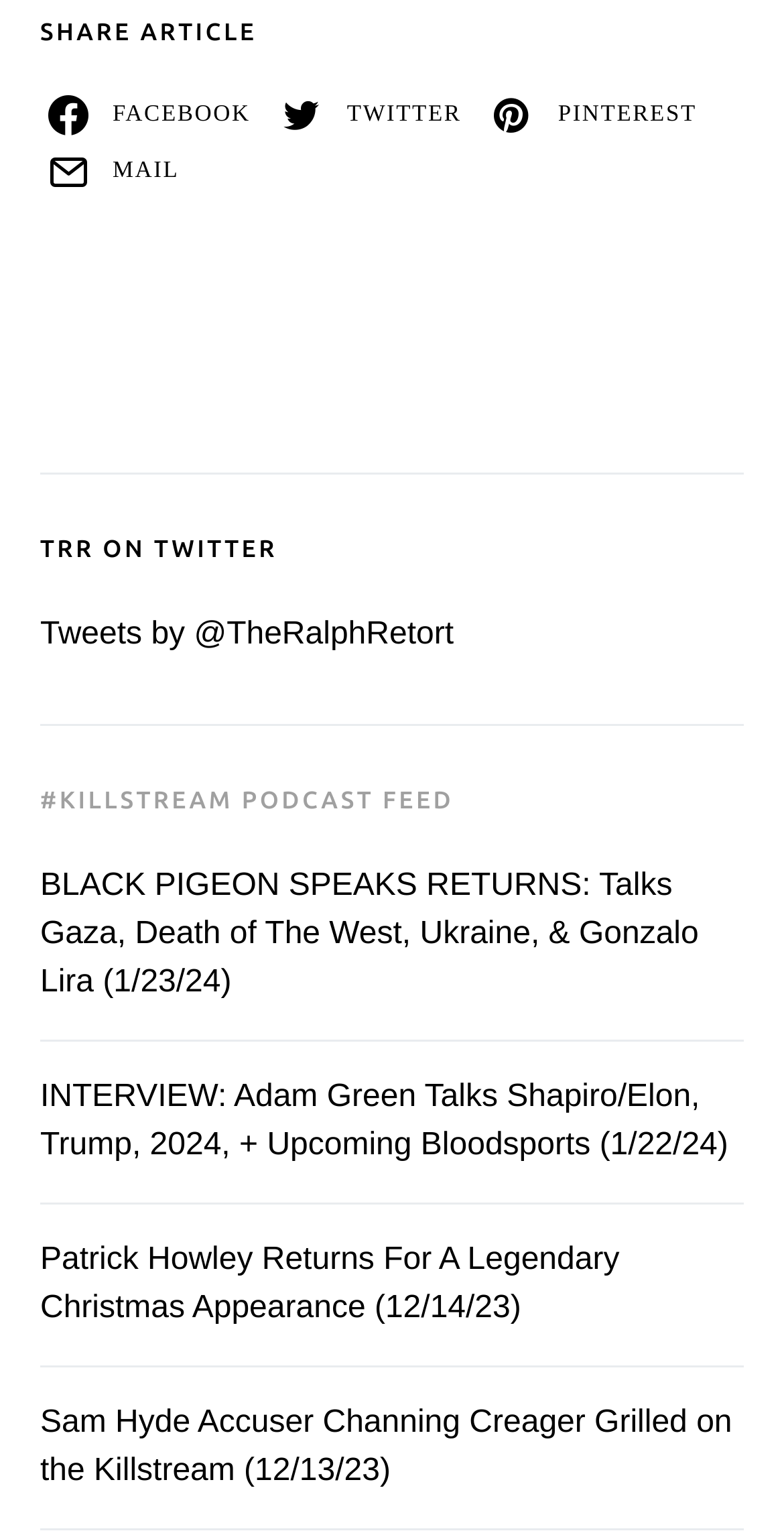What is the topic of the first link?
Using the screenshot, give a one-word or short phrase answer.

Gaza and Death of The West